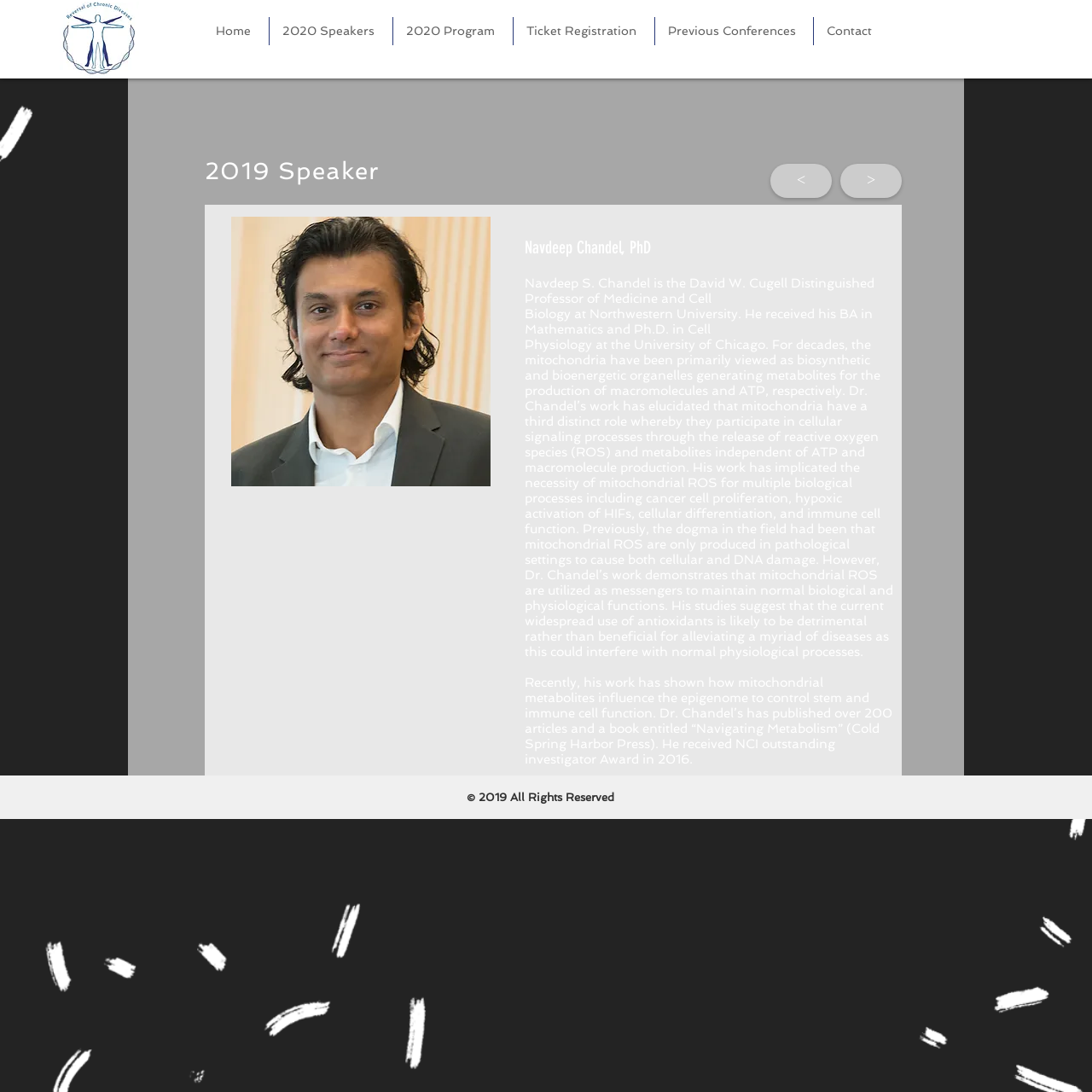Answer the question below in one word or phrase:
What is the topic of Dr. Chandel's research?

Mitochondria and cellular signaling